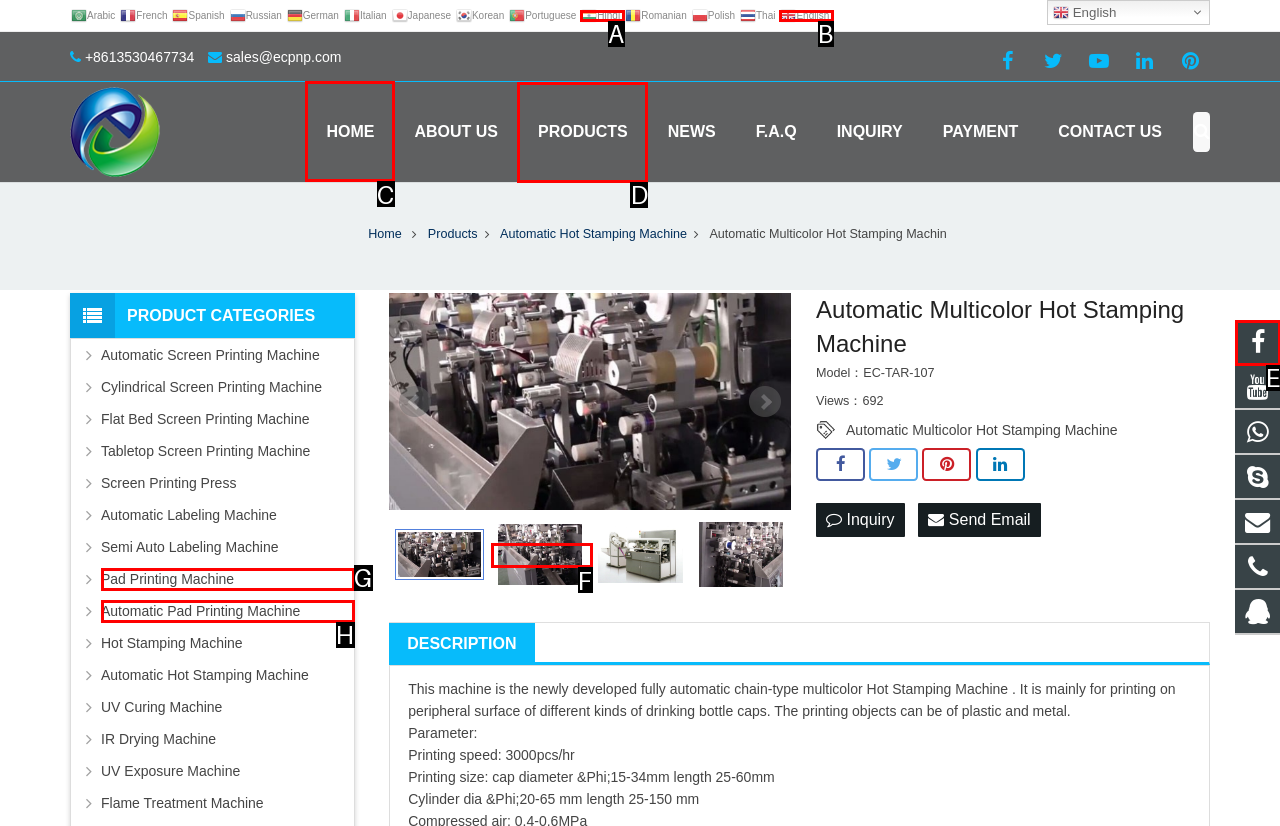Select the appropriate bounding box to fulfill the task: Go to the home page Respond with the corresponding letter from the choices provided.

C